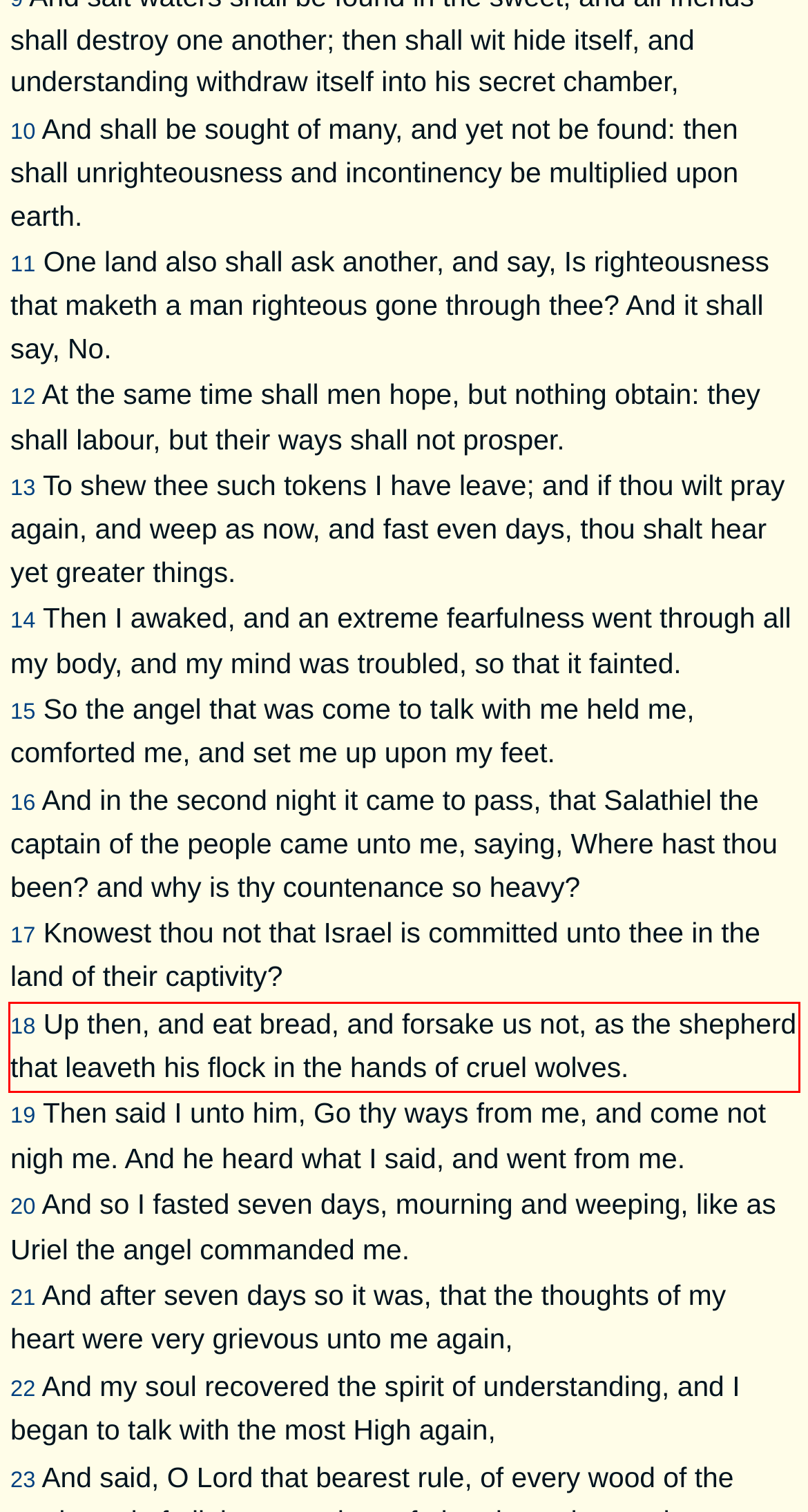Please recognize and transcribe the text located inside the red bounding box in the webpage image.

18 Up then, and eat bread, and forsake us not, as the shepherd that leaveth his flock in the hands of cruel wolves.